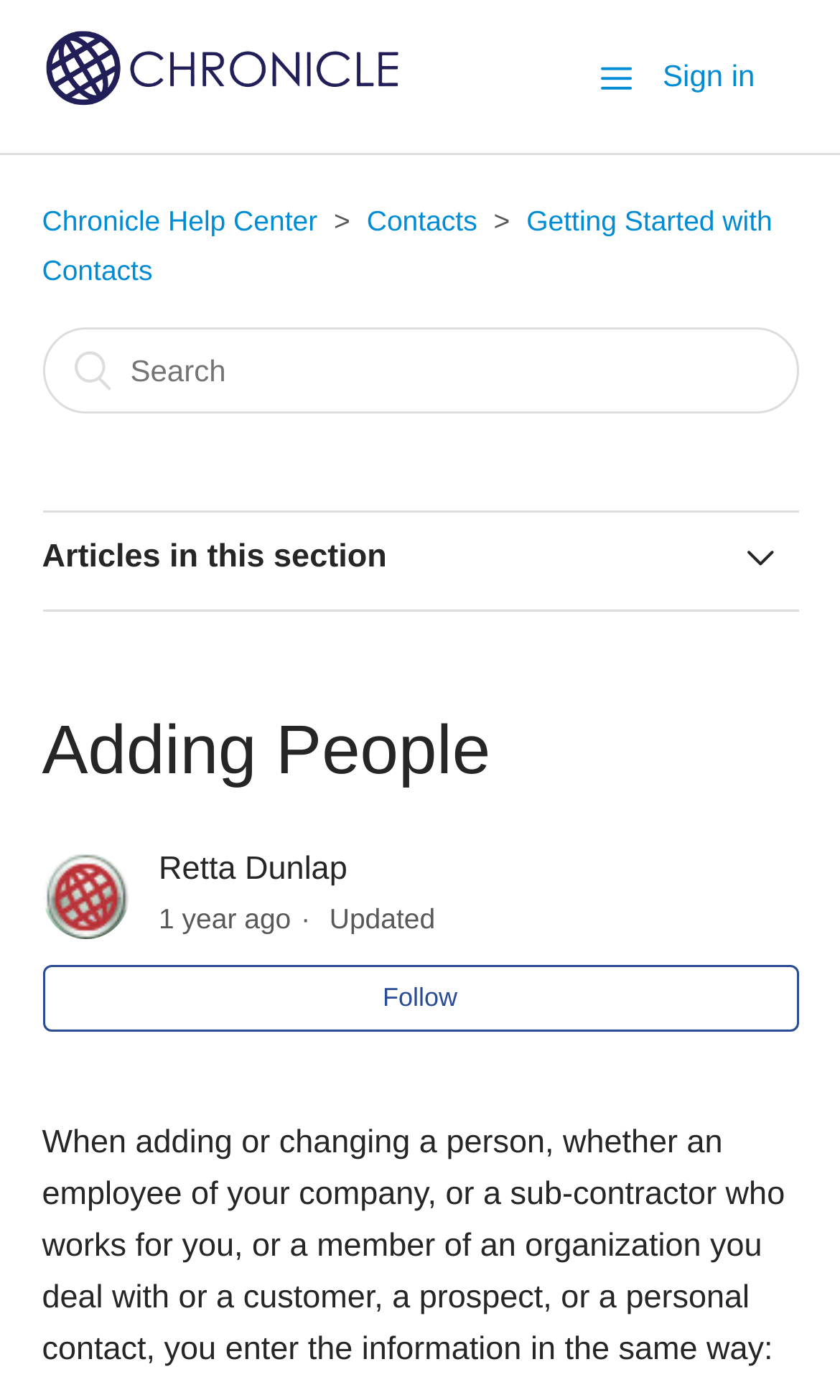Could you provide the bounding box coordinates for the portion of the screen to click to complete this instruction: "Search for something"?

[0.05, 0.234, 0.95, 0.295]